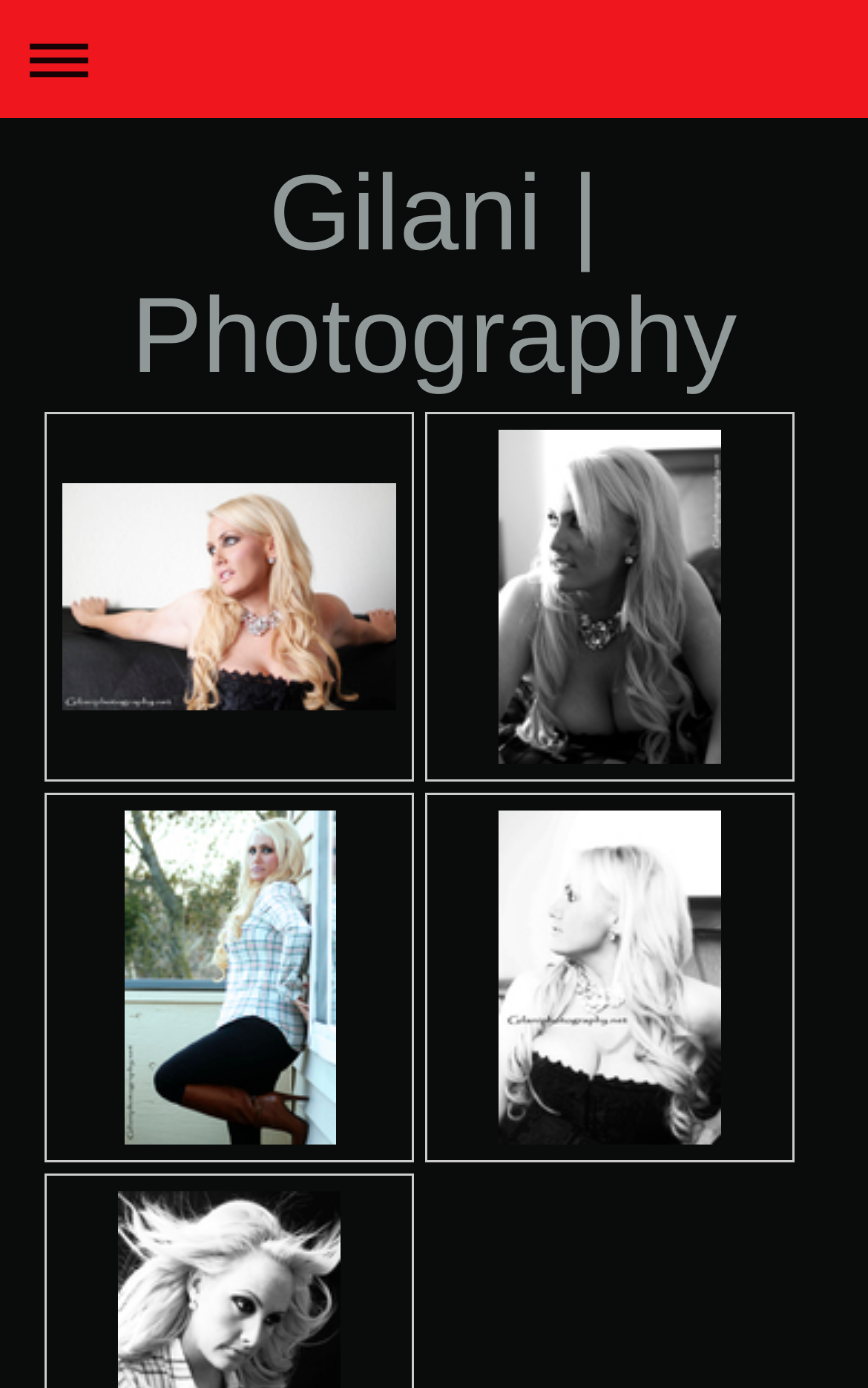Based on the element description "Expand/collapse navigation", predict the bounding box coordinates of the UI element.

[0.013, 0.008, 0.987, 0.077]